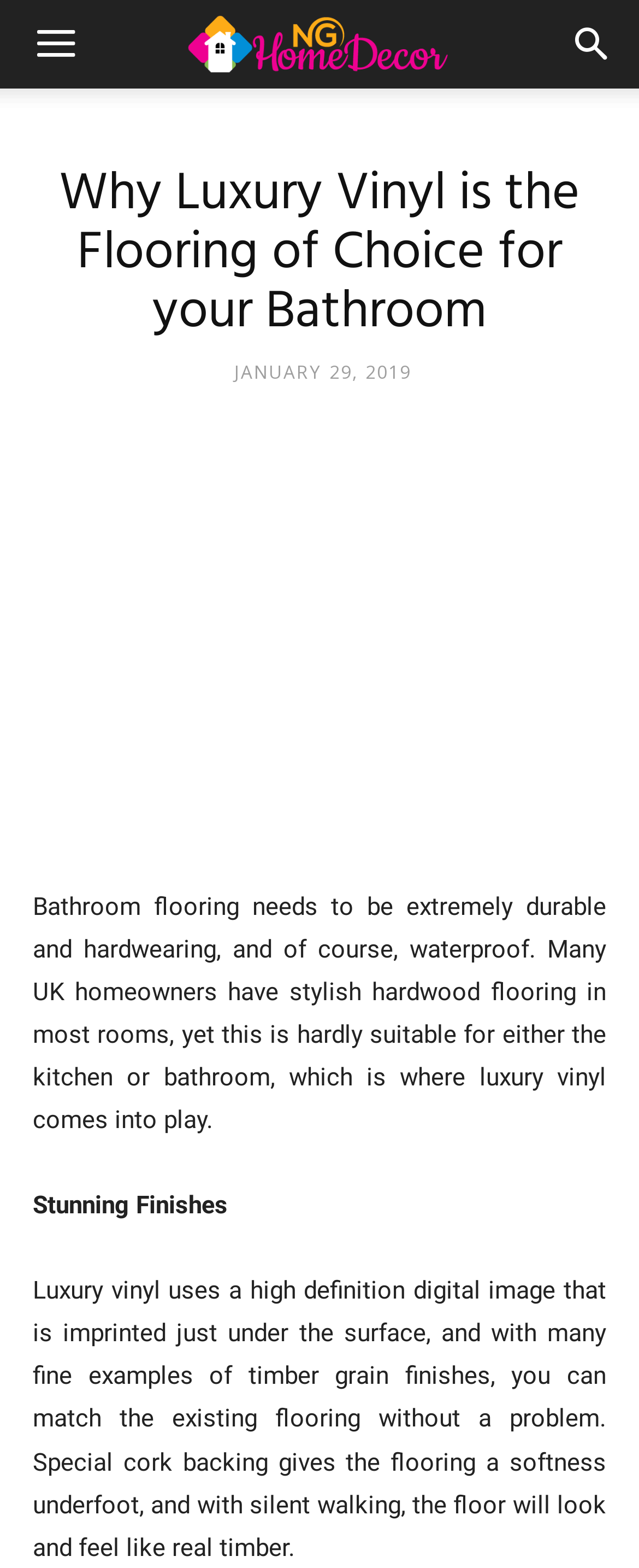Generate the main heading text from the webpage.

Why Luxury Vinyl is the Flooring of Choice for your Bathroom